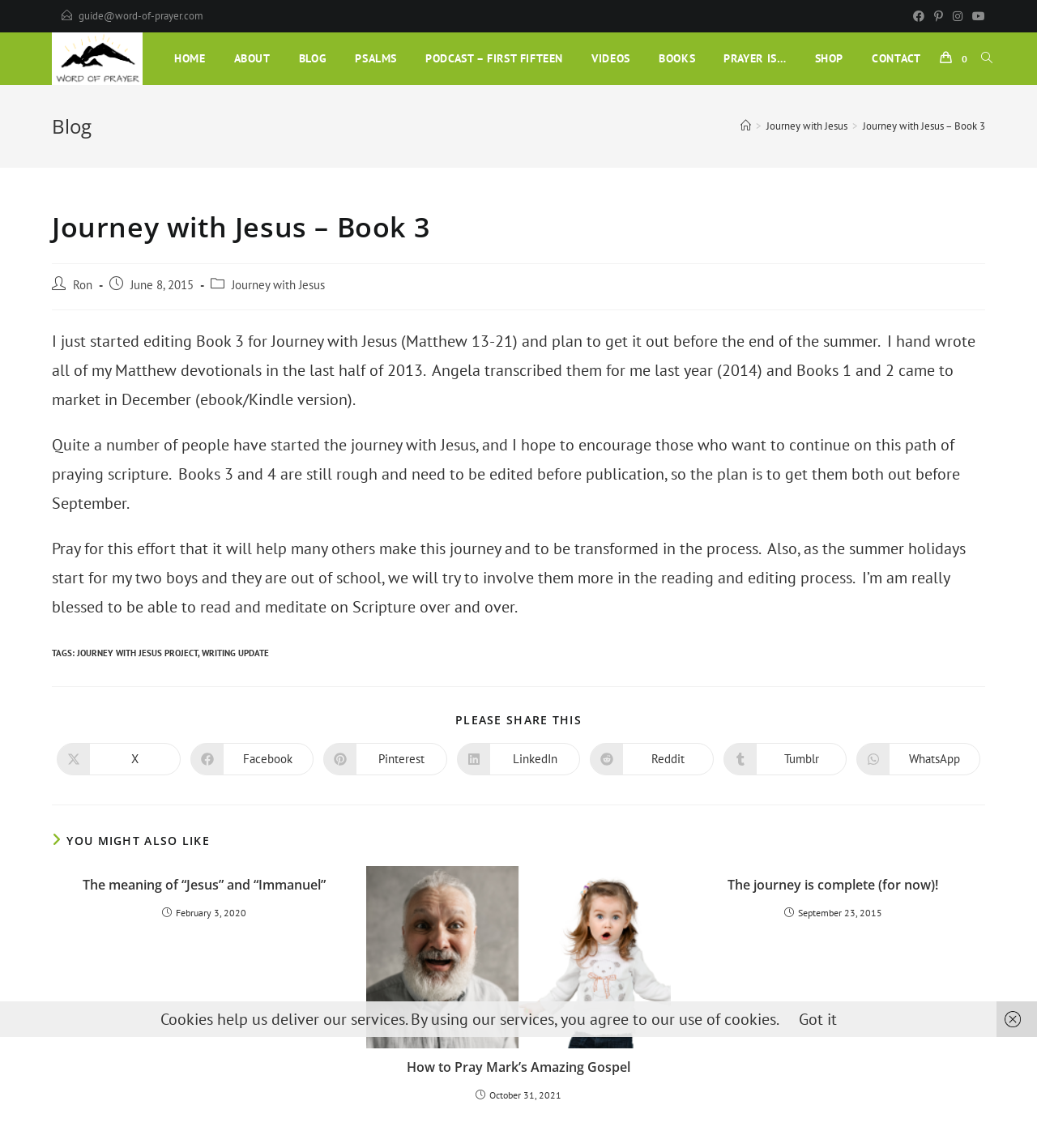Provide a brief response using a word or short phrase to this question:
What is the category of the post?

Journey with Jesus